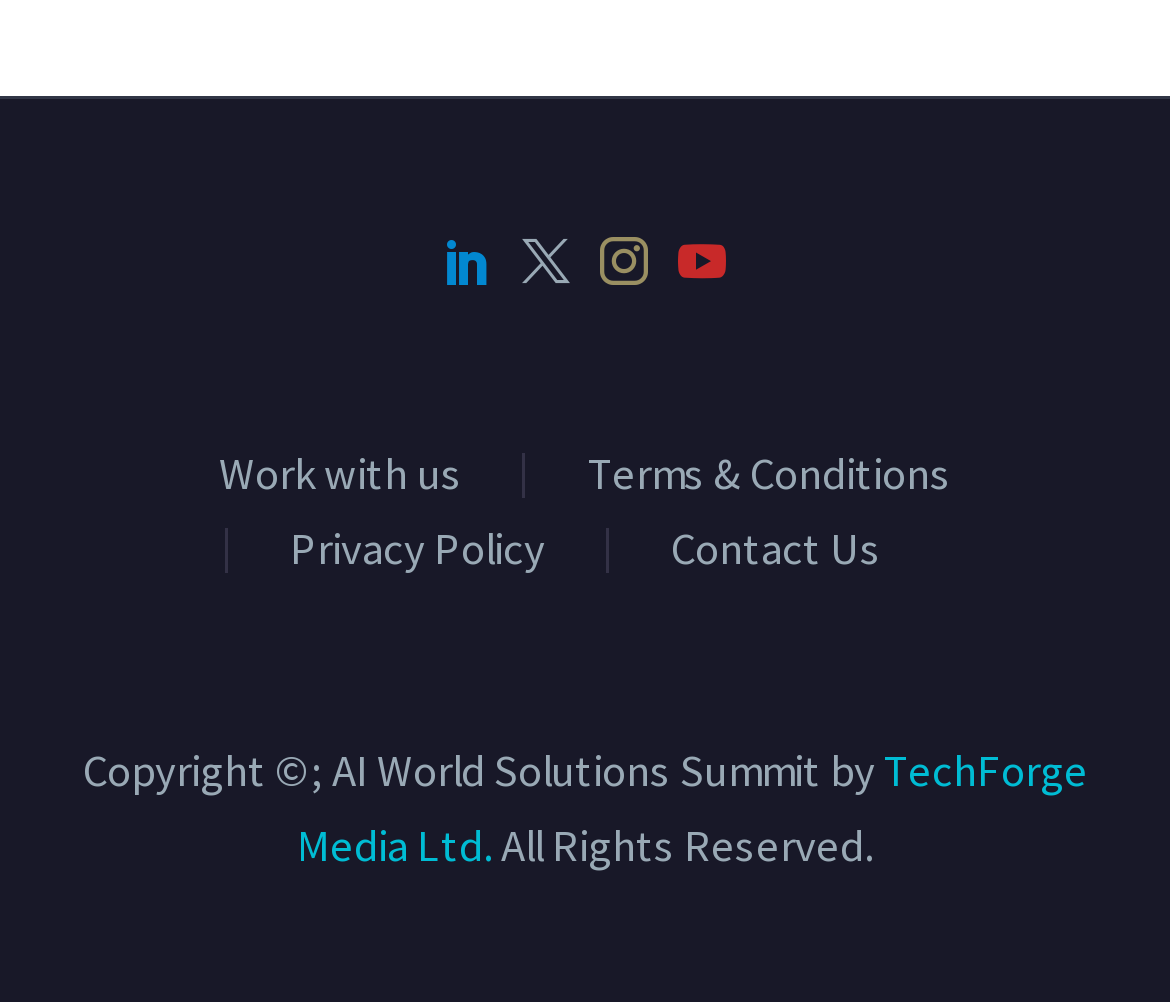Please provide a comprehensive response to the question based on the details in the image: What is the company name that owns the copyright?

I looked at the footer section of the webpage and found the company name that owns the copyright, which is 'TechForge Media Ltd.'.